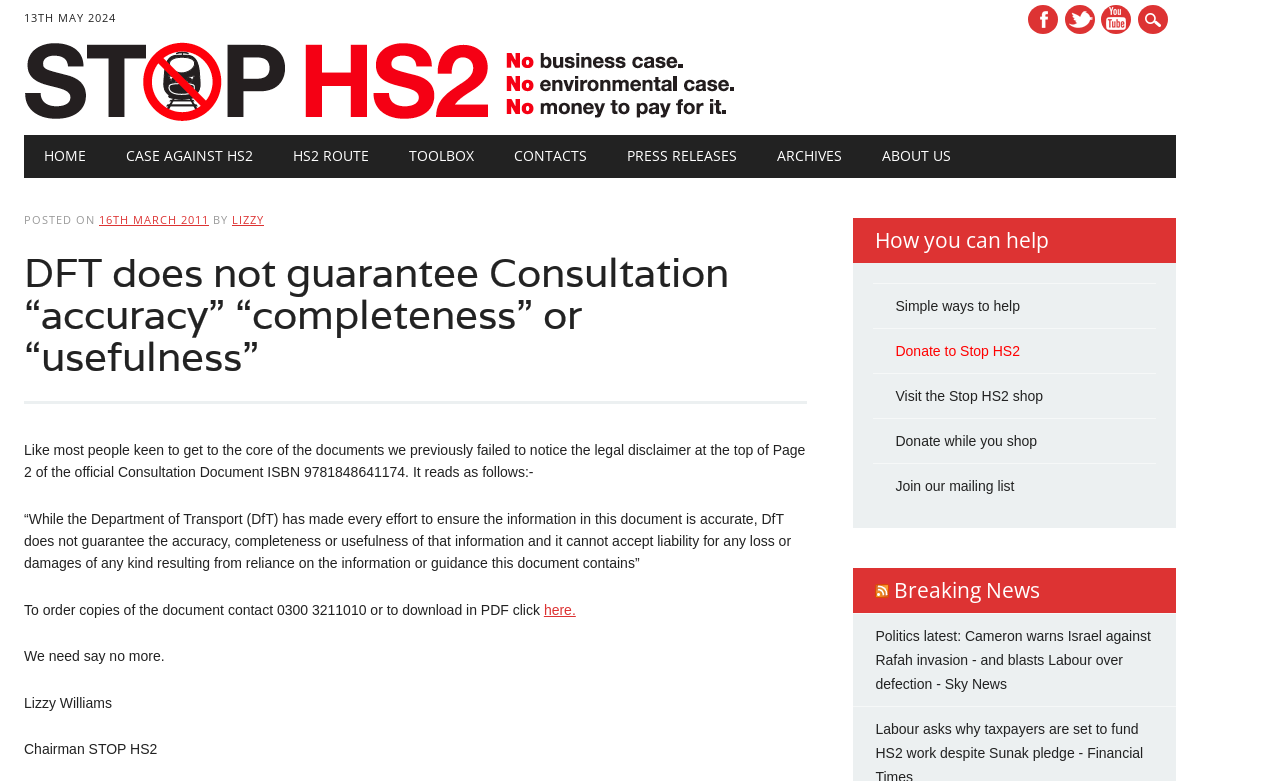What is the date mentioned at the top of the webpage?
Provide a one-word or short-phrase answer based on the image.

13TH MAY 2024